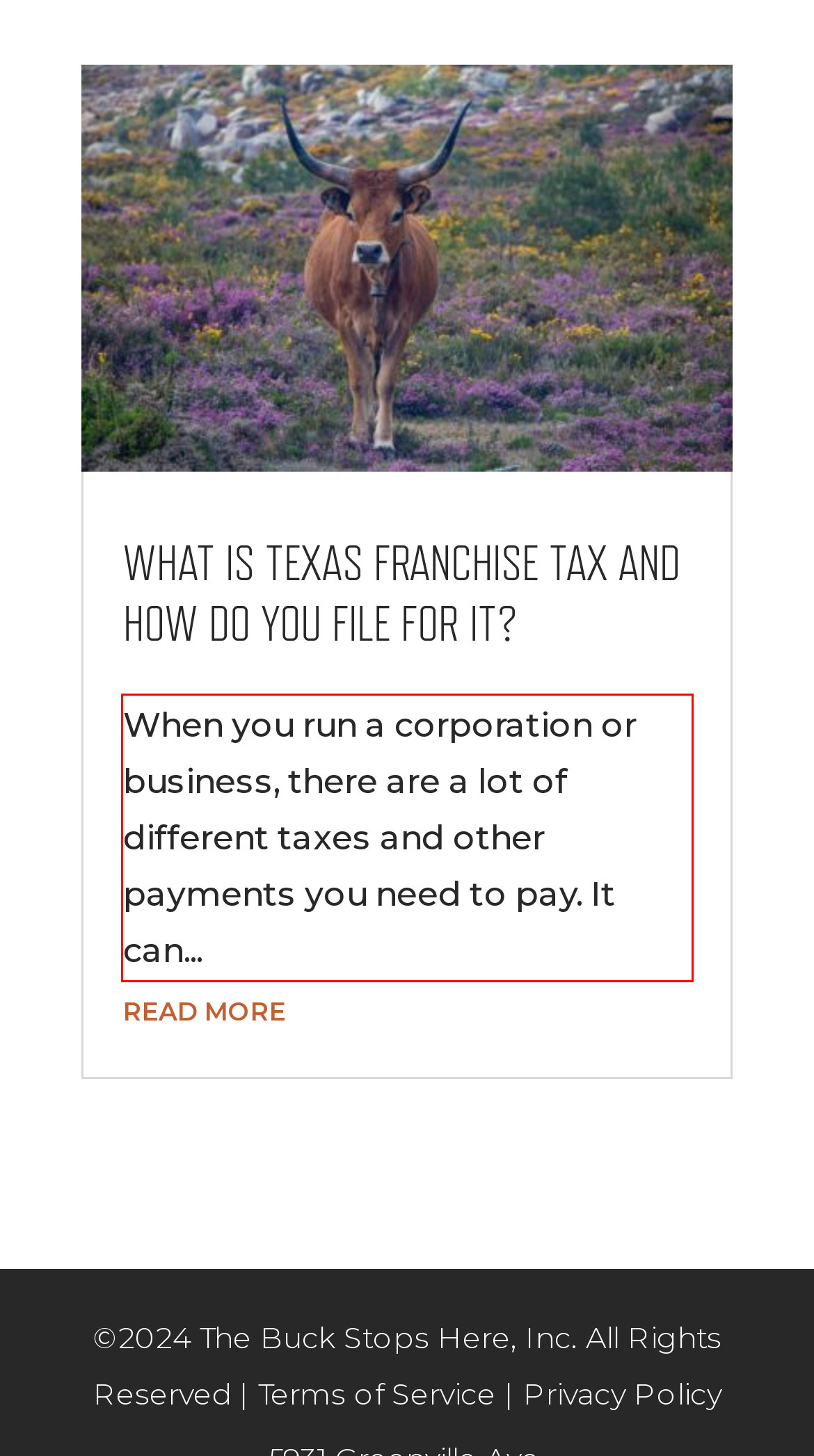From the given screenshot of a webpage, identify the red bounding box and extract the text content within it.

When you run a corporation or business, there are a lot of different taxes and other payments you need to pay. It can...